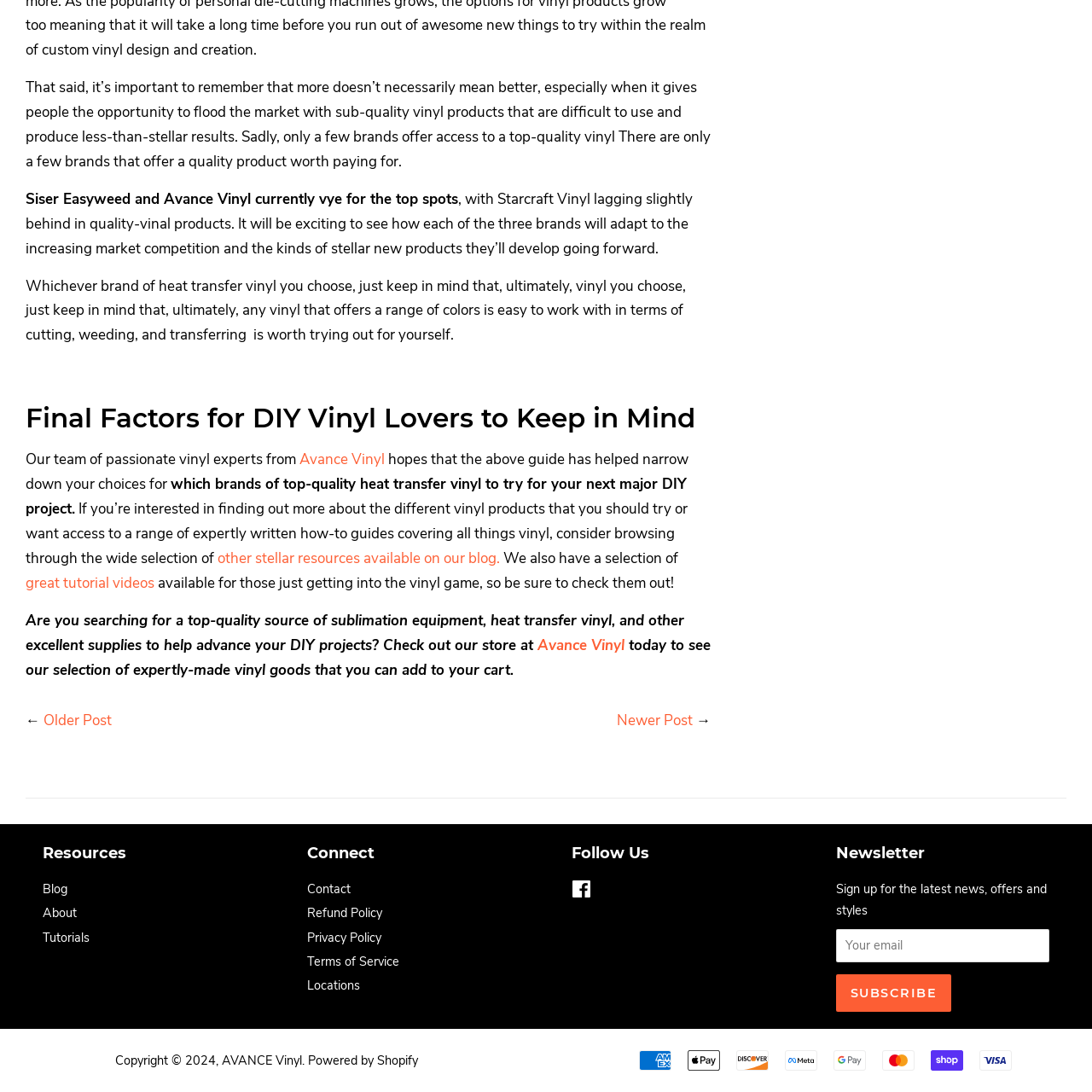Refer to the image and answer the question with as much detail as possible: What is the main topic of this webpage?

Based on the content of the webpage, it appears to be discussing DIY vinyl projects and providing guidance on choosing the right heat transfer vinyl. The text mentions 'DIY vinyl lovers' and discusses factors to consider when selecting a vinyl product.